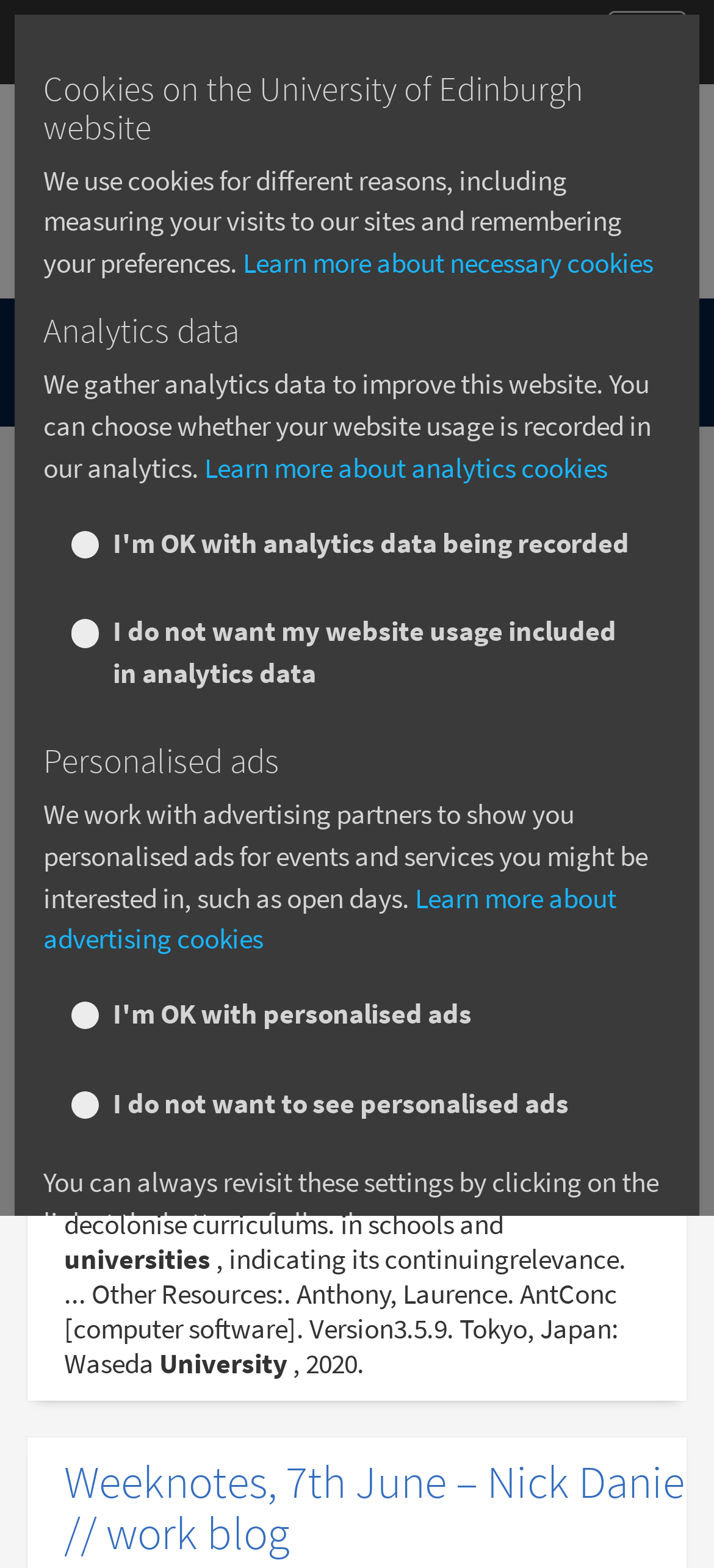Using the information shown in the image, answer the question with as much detail as possible: How many search results are found?

The webpage contains a static text element that reads 'Found 1468 results from', indicating that the search query has returned 1468 results.